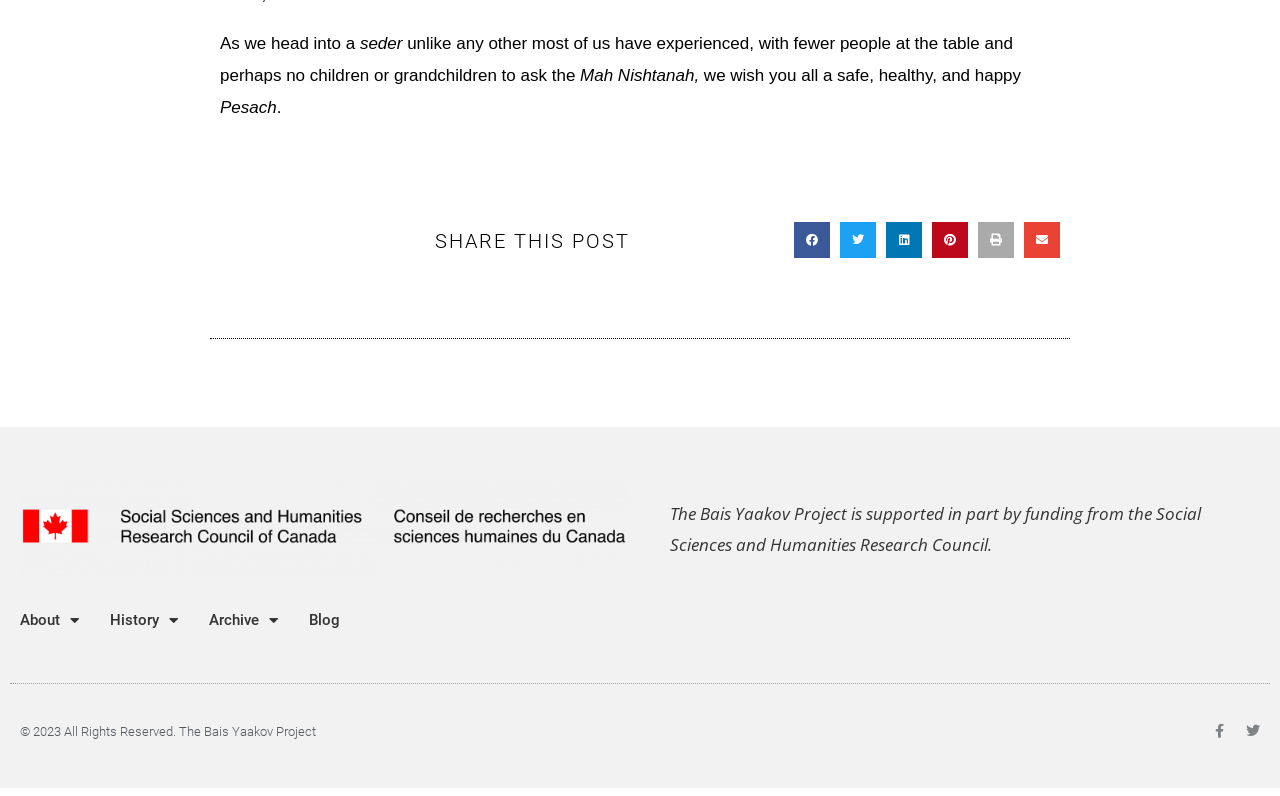Locate the bounding box coordinates of the clickable region to complete the following instruction: "Check the copyright information."

[0.016, 0.909, 0.247, 0.928]